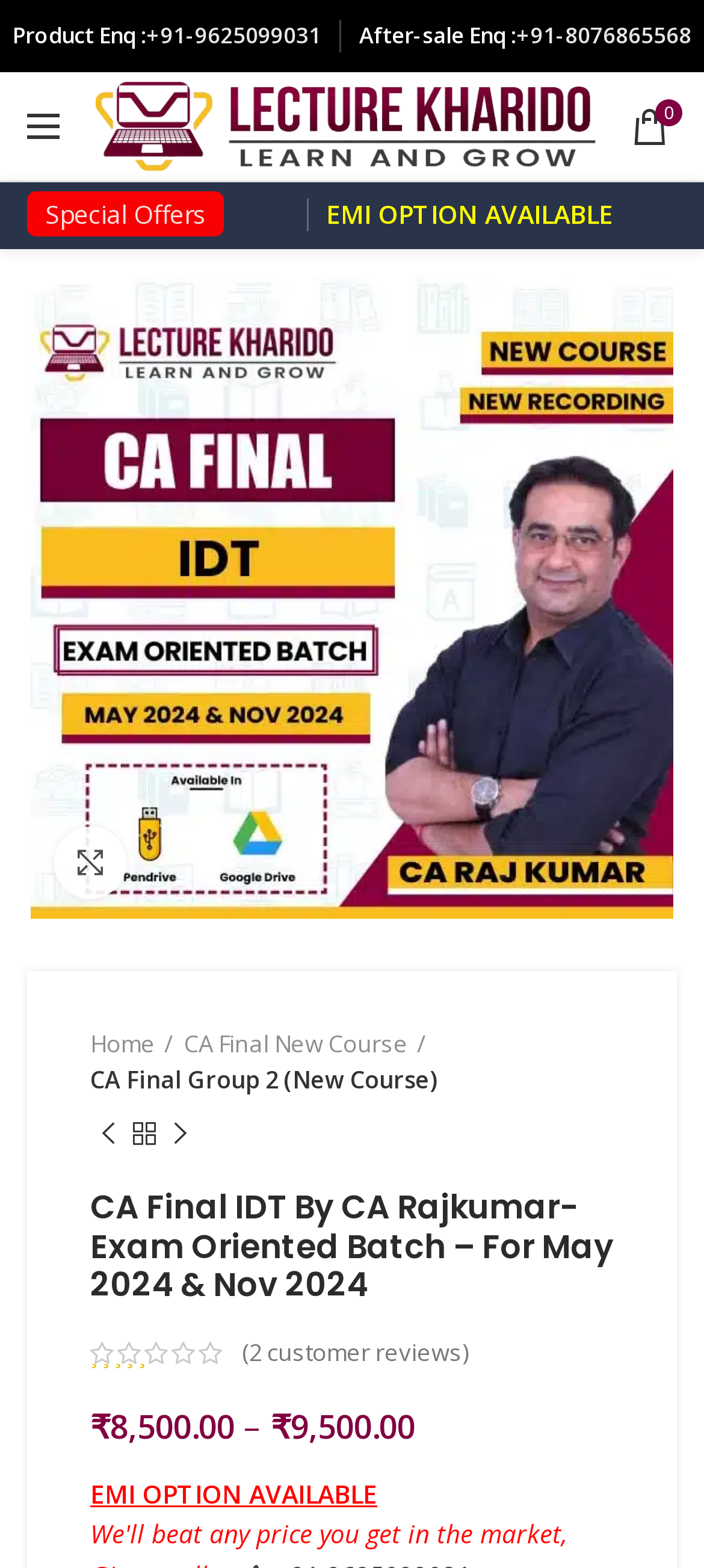Mark the bounding box of the element that matches the following description: "Next product".

[0.231, 0.711, 0.282, 0.734]